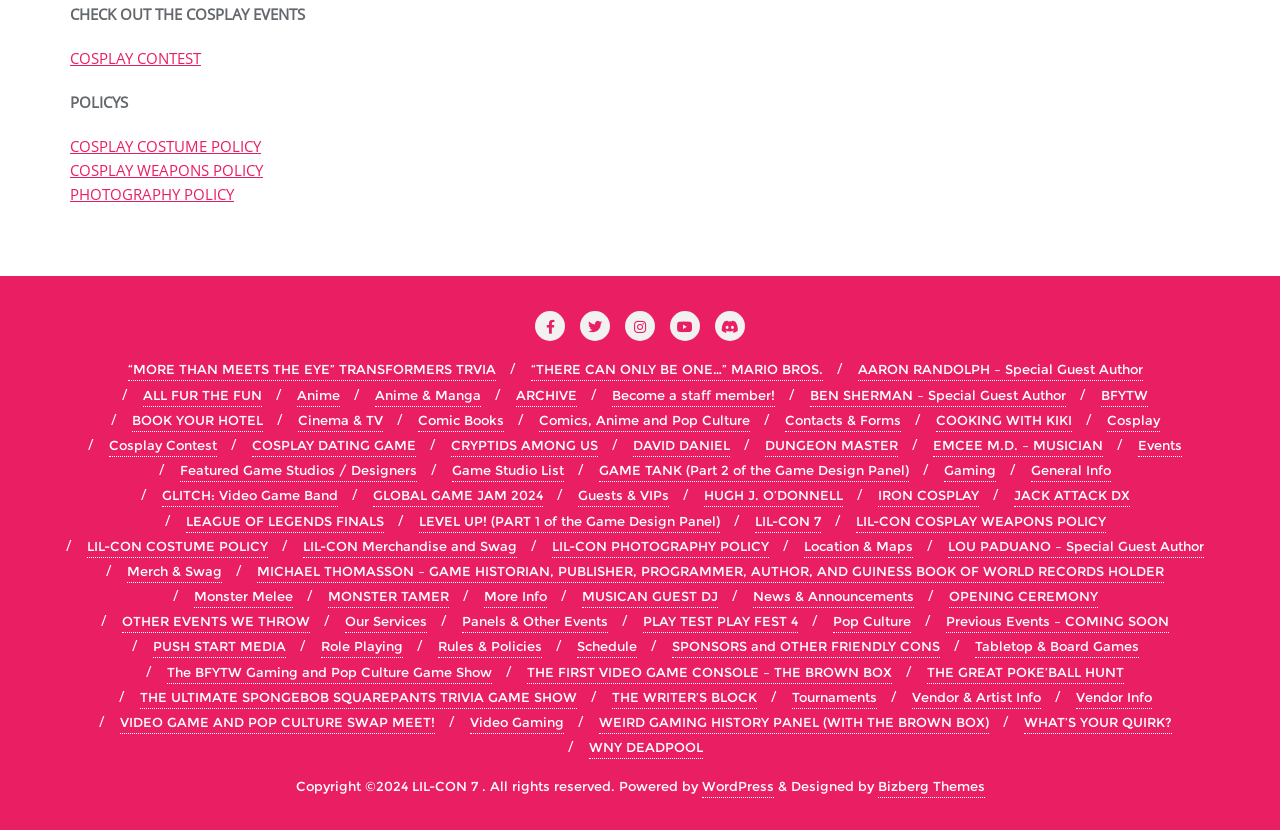Please determine the bounding box coordinates of the section I need to click to accomplish this instruction: "View PHOTOGRAPHY POLICY".

[0.055, 0.222, 0.183, 0.246]